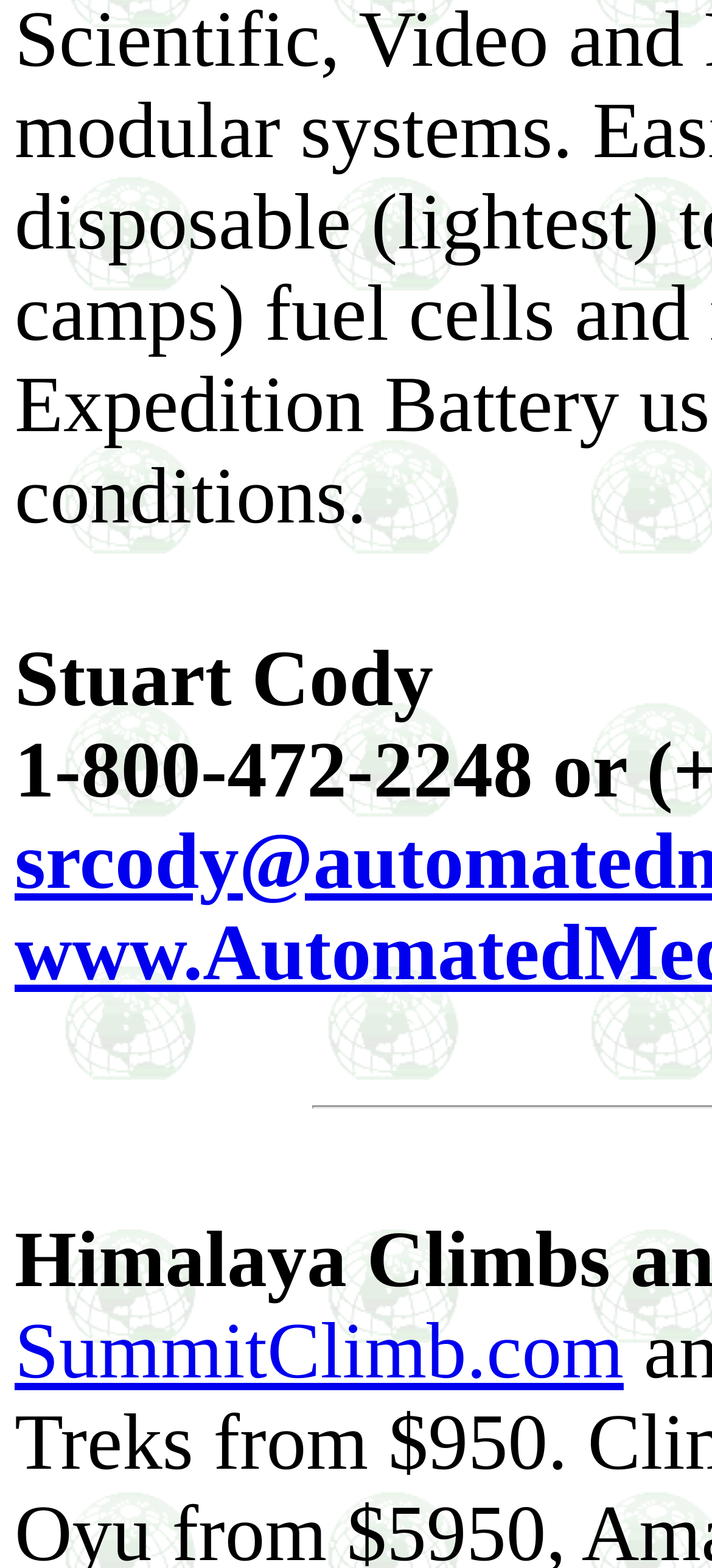From the webpage screenshot, predict the bounding box coordinates (top-left x, top-left y, bottom-right x, bottom-right y) for the UI element described here: SummitClimb.com

[0.021, 0.834, 0.876, 0.89]